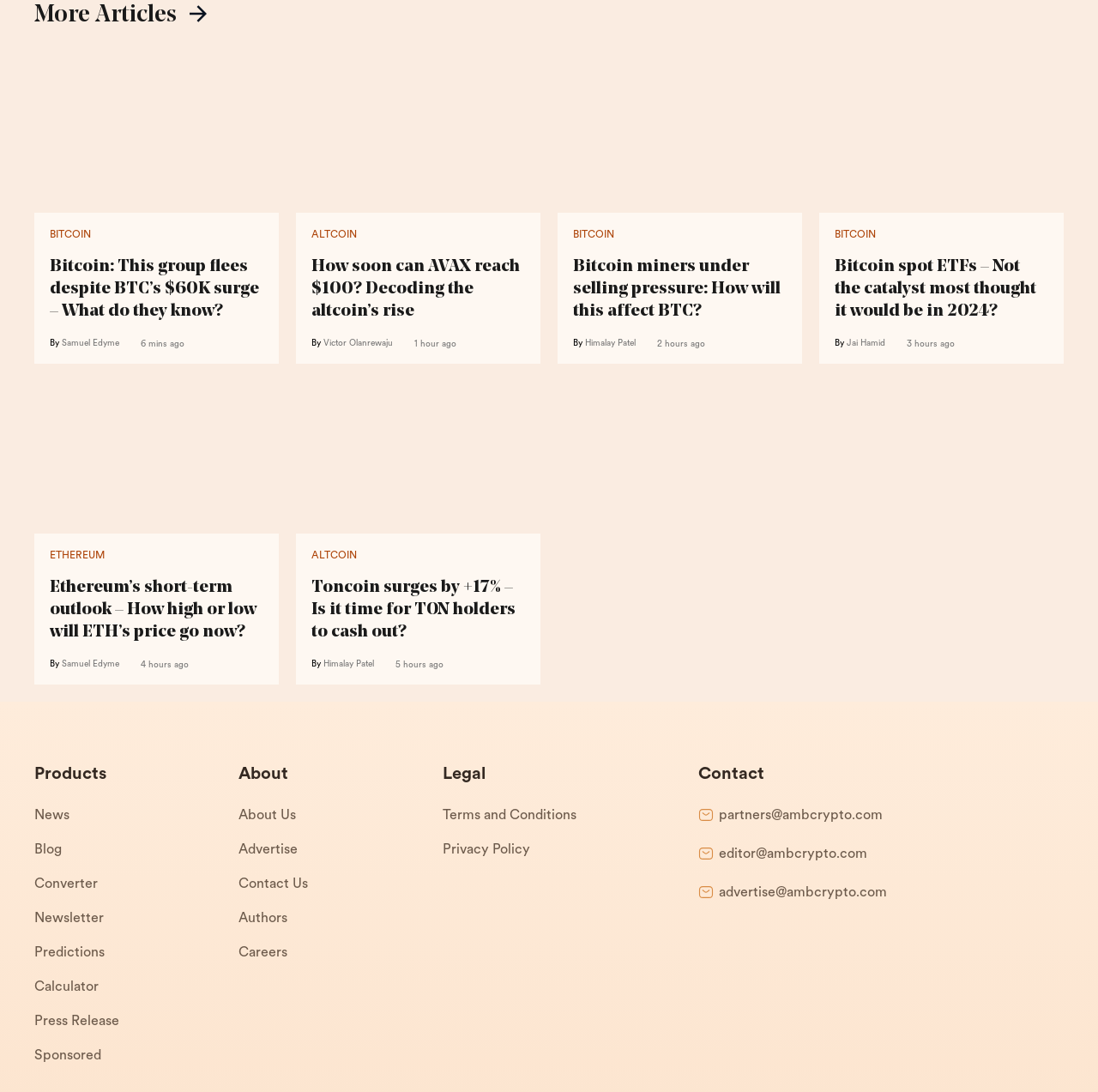Please mark the clickable region by giving the bounding box coordinates needed to complete this instruction: "Click on the 'News' link".

[0.031, 0.731, 0.217, 0.763]